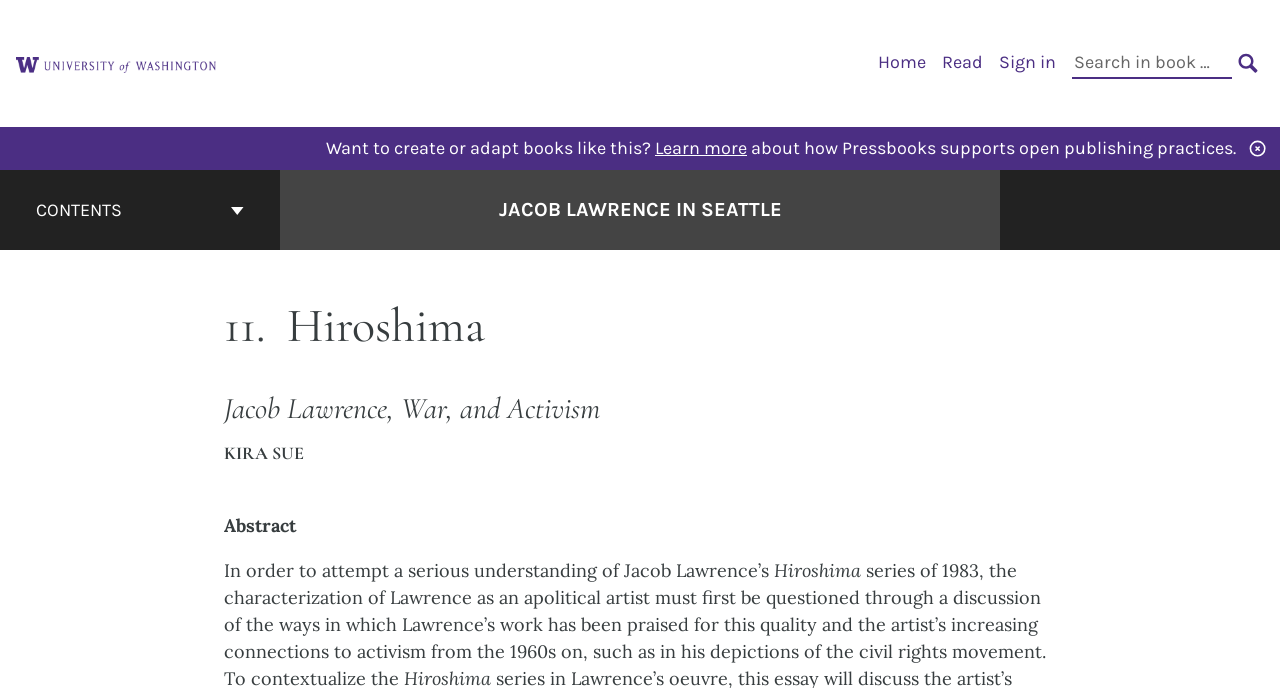Determine the bounding box coordinates of the region that needs to be clicked to achieve the task: "Click the INFORMATION REQUEST link".

None